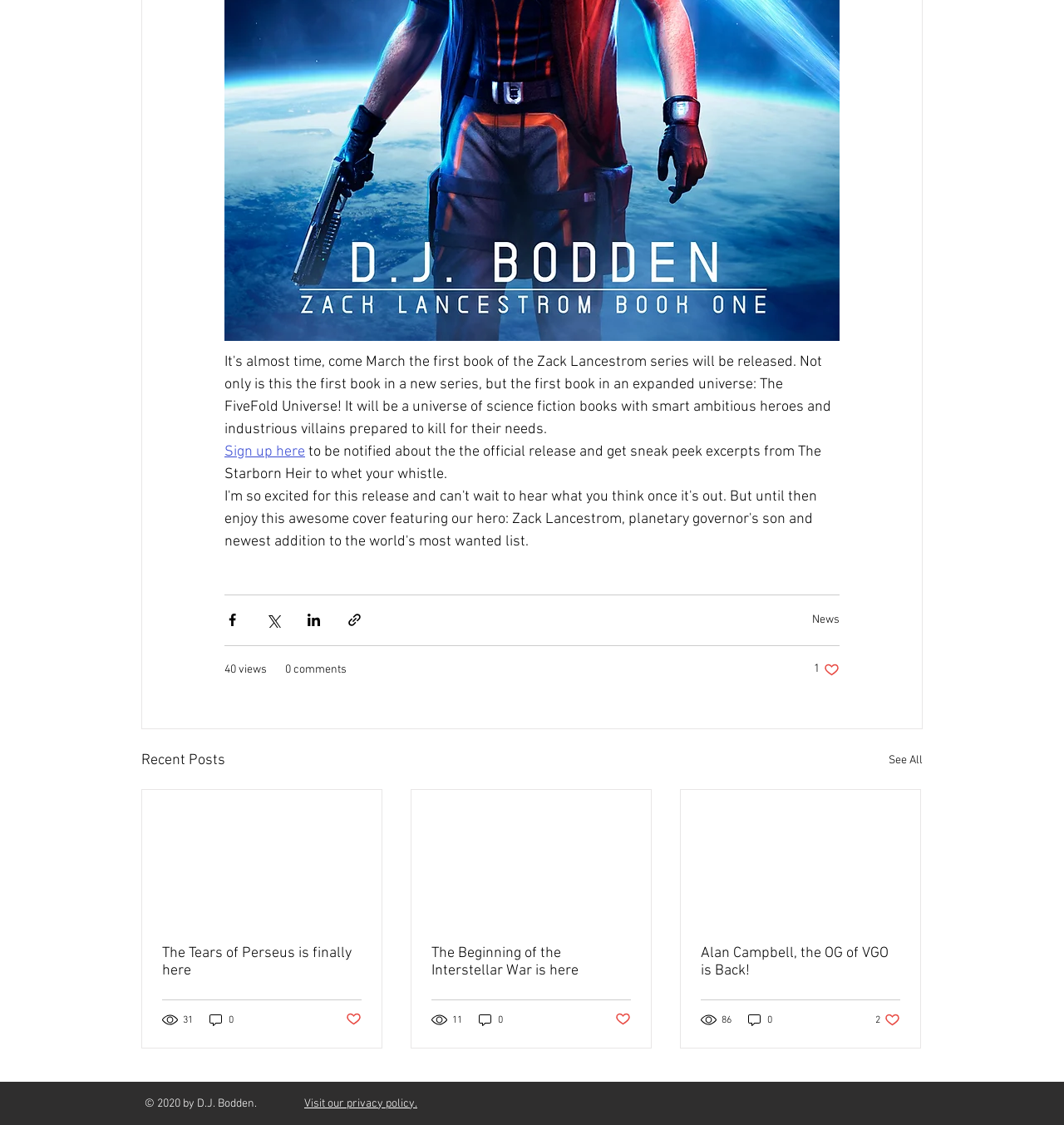Given the element description 31, specify the bounding box coordinates of the corresponding UI element in the format (top-left x, top-left y, bottom-right x, bottom-right y). All values must be between 0 and 1.

[0.152, 0.9, 0.183, 0.914]